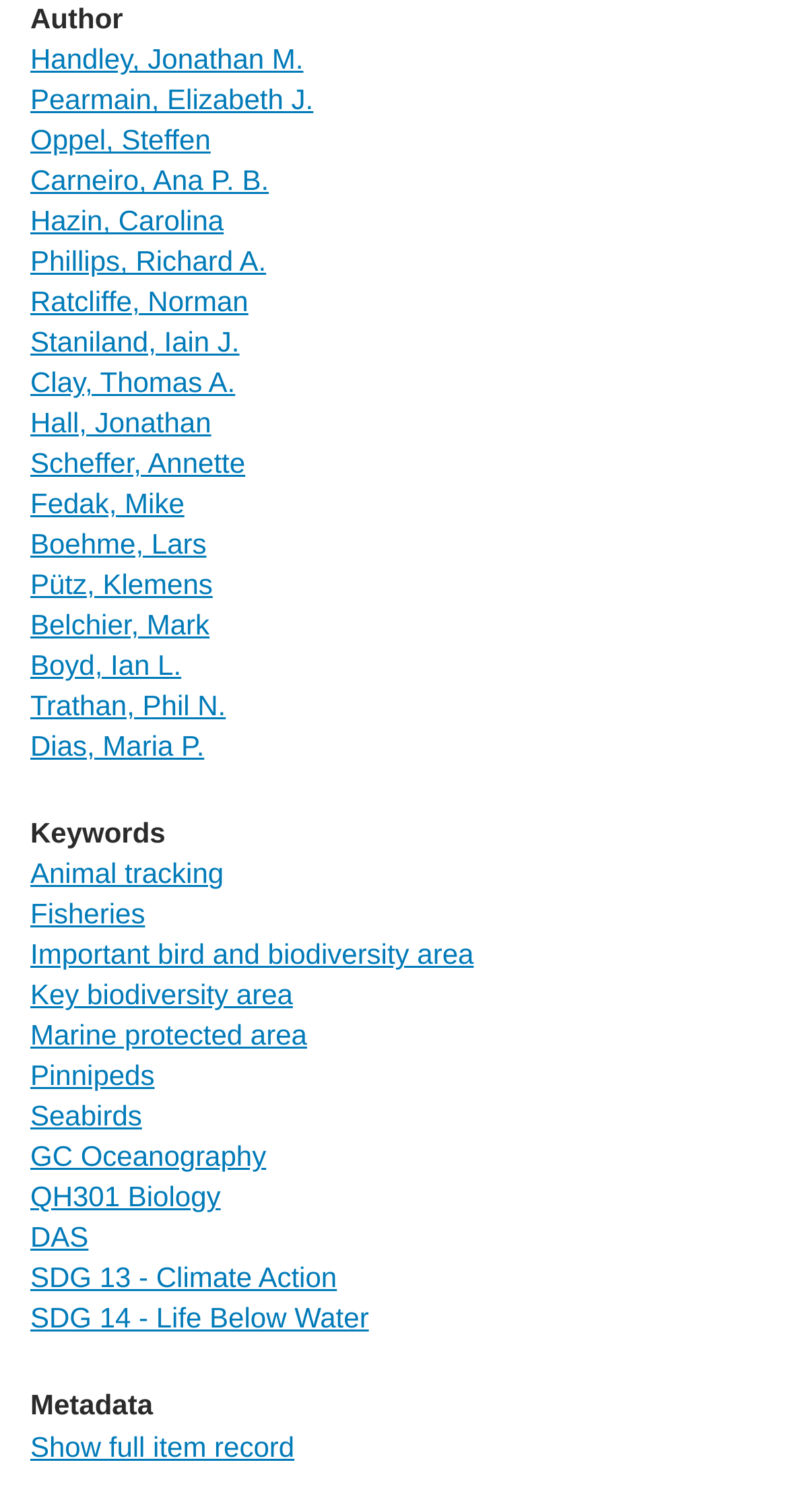How many keywords are listed?
Please describe in detail the information shown in the image to answer the question.

The webpage has a heading 'Keywords' followed by a list of 13 links, which are the keywords listed.